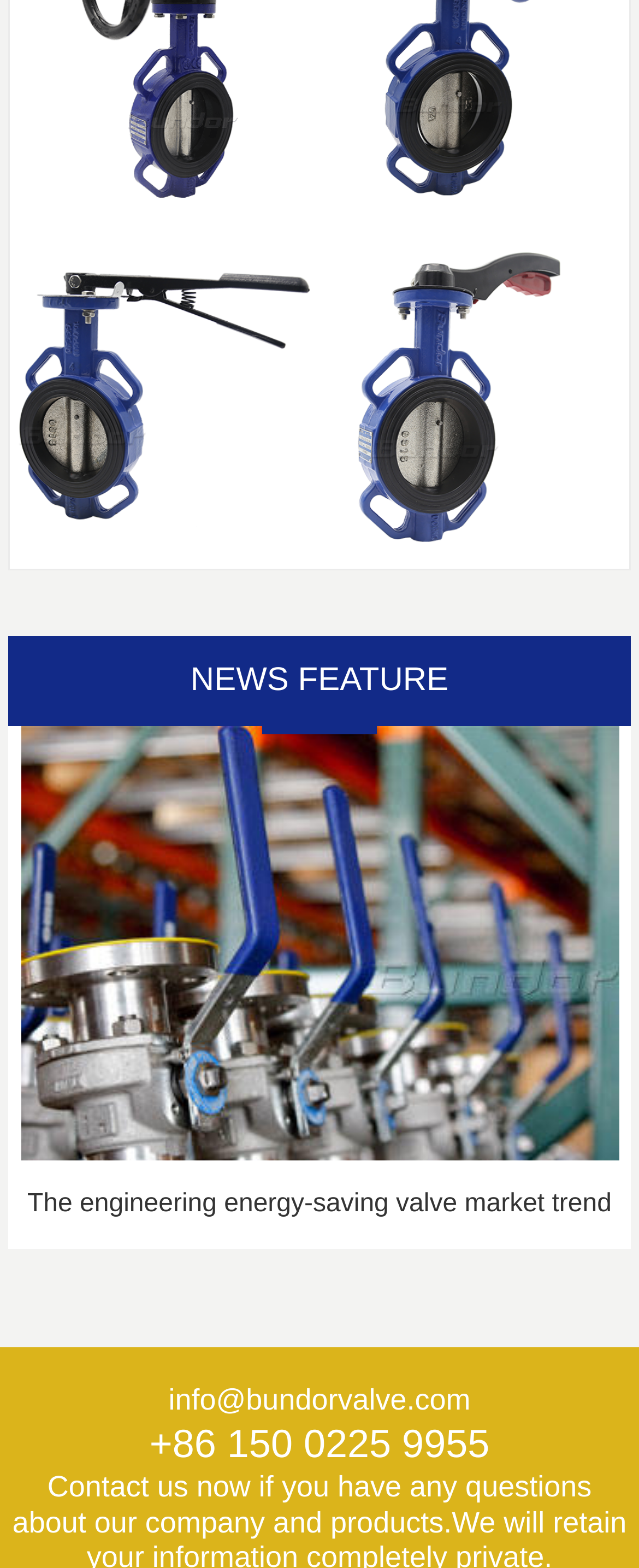Please answer the following question using a single word or phrase: 
What is the category of the webpage content?

industrial products